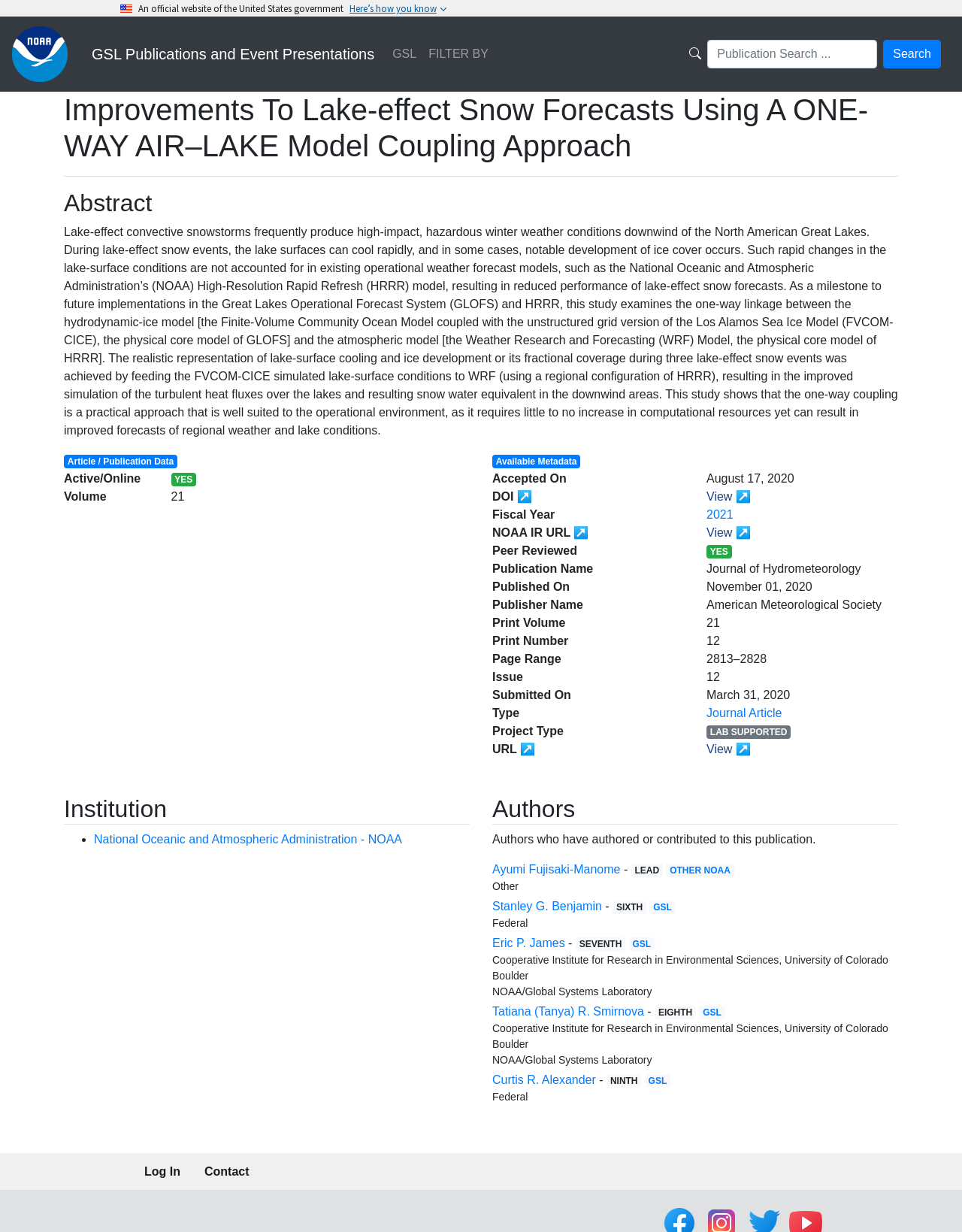Please identify the coordinates of the bounding box for the clickable region that will accomplish this instruction: "View publication details".

[0.734, 0.398, 0.78, 0.408]